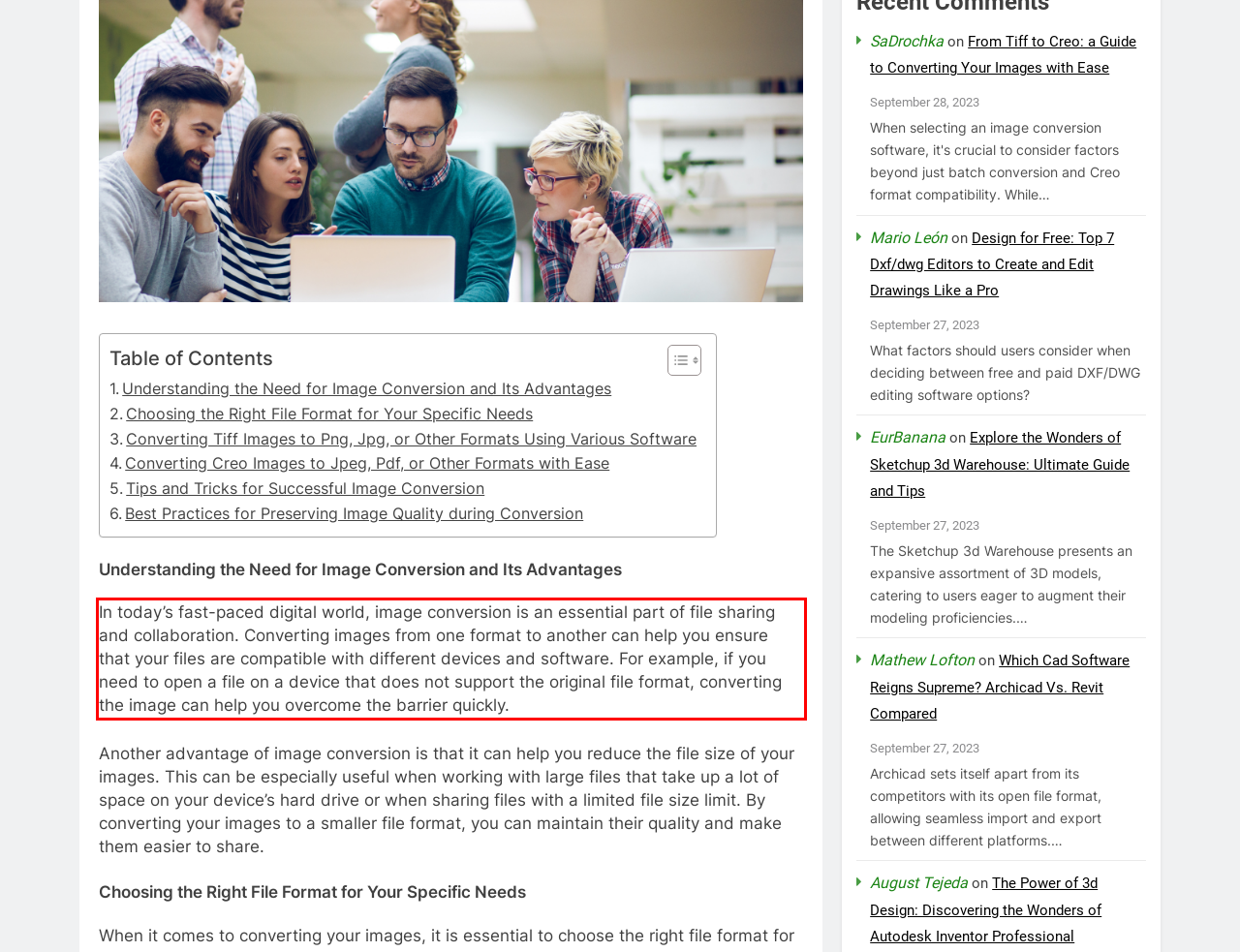Given a screenshot of a webpage, locate the red bounding box and extract the text it encloses.

In today’s fast-paced digital world, image conversion is an essential part of file sharing and collaboration. Converting images from one format to another can help you ensure that your files are compatible with different devices and software. For example, if you need to open a file on a device that does not support the original file format, converting the image can help you overcome the barrier quickly.